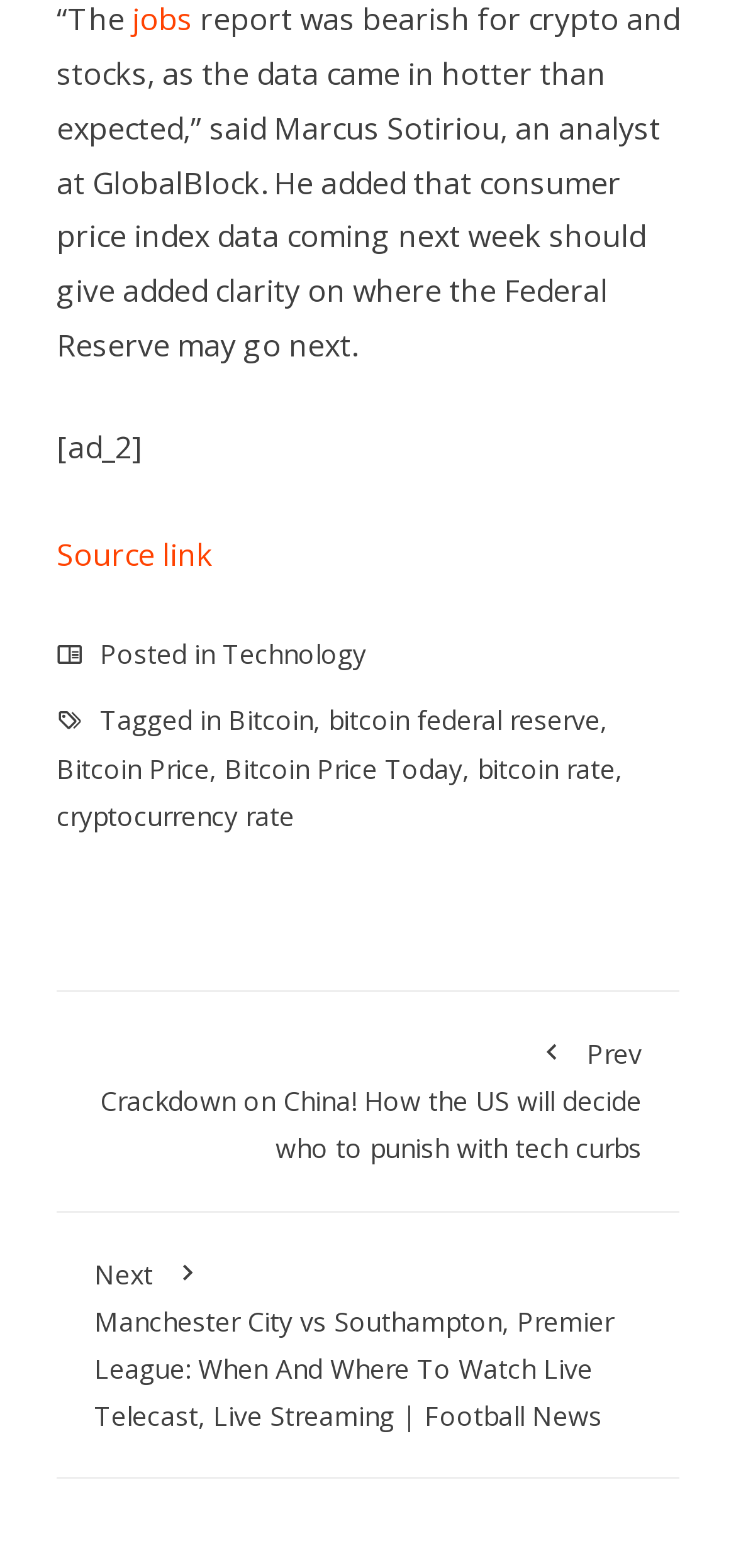Identify the bounding box for the UI element that is described as follows: "Bitcoin Price".

[0.077, 0.478, 0.285, 0.501]